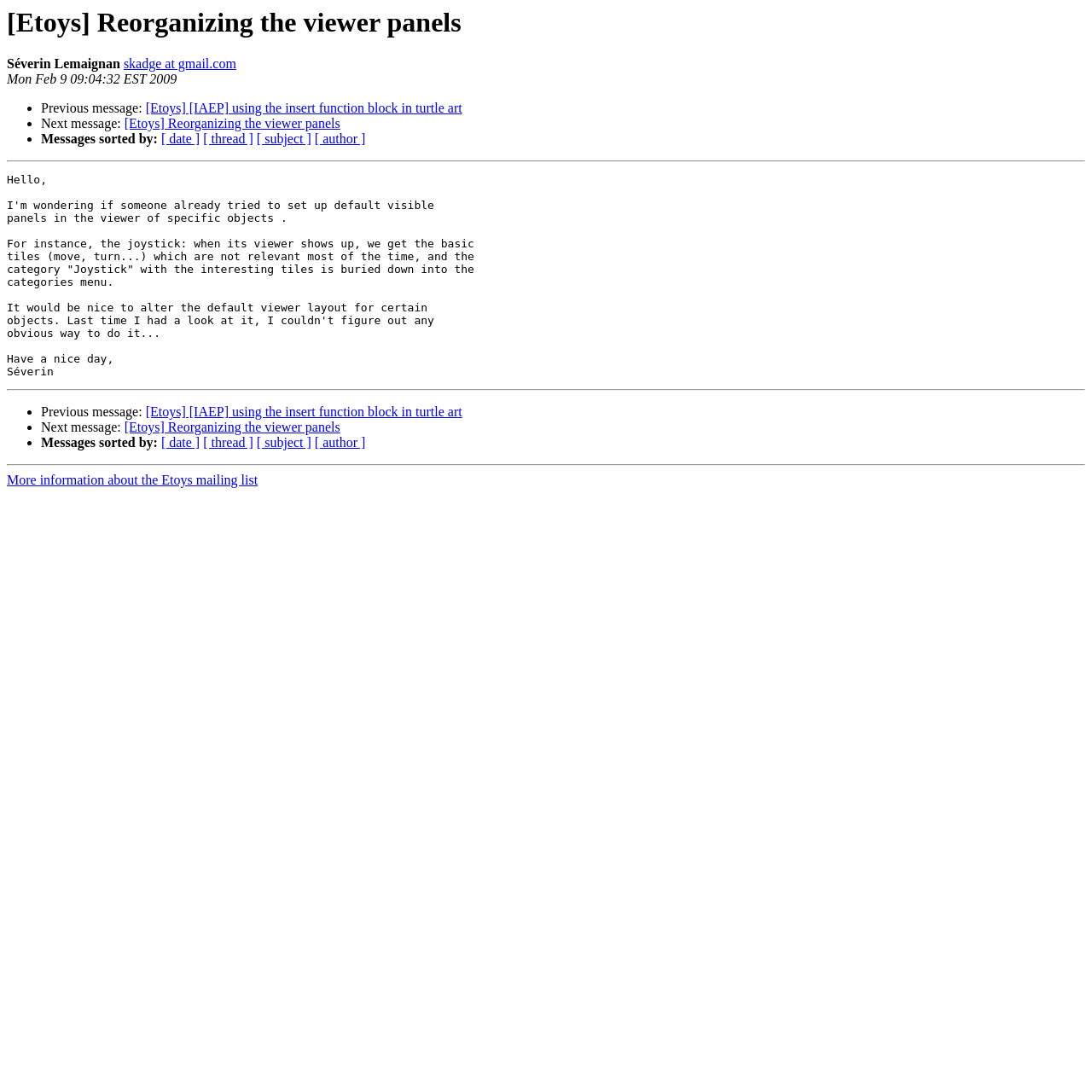Please specify the bounding box coordinates of the area that should be clicked to accomplish the following instruction: "View more information about the Etoys mailing list". The coordinates should consist of four float numbers between 0 and 1, i.e., [left, top, right, bottom].

[0.006, 0.433, 0.236, 0.446]